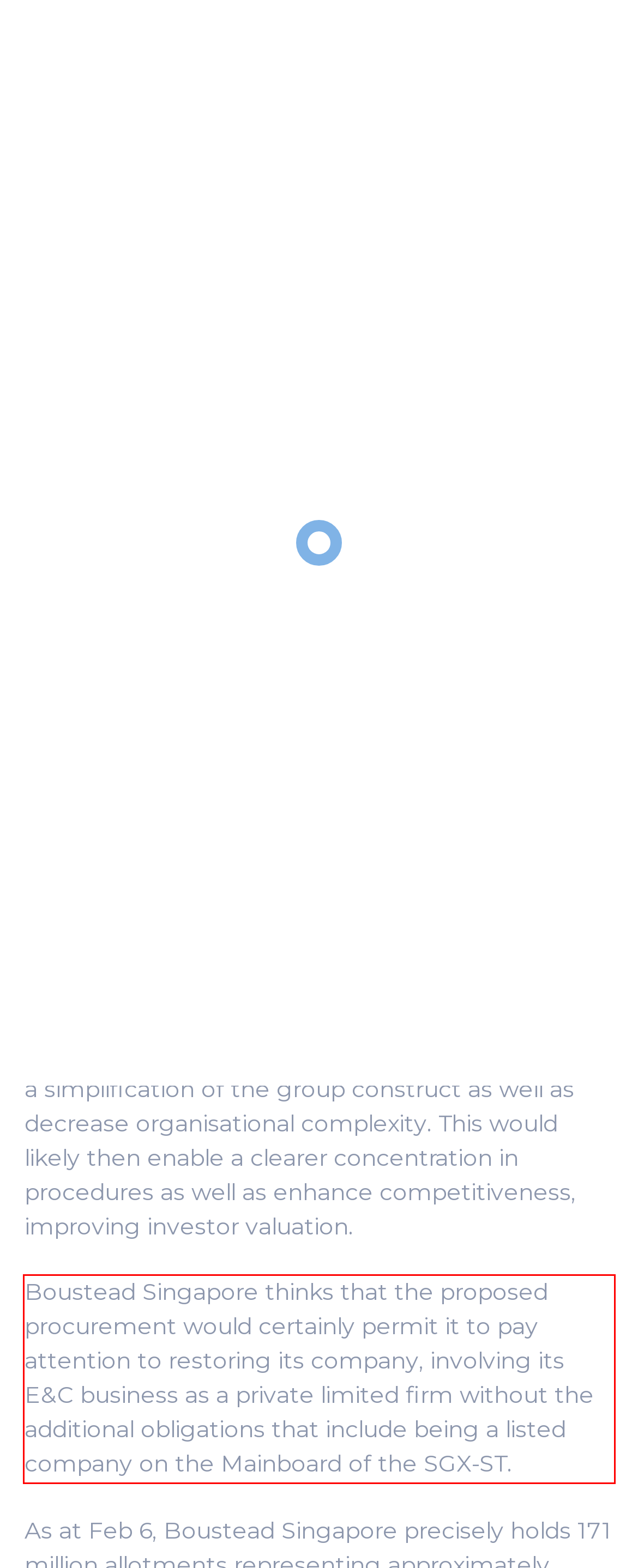View the screenshot of the webpage and identify the UI element surrounded by a red bounding box. Extract the text contained within this red bounding box.

Boustead Singapore thinks that the proposed procurement would certainly permit it to pay attention to restoring its company, involving its E&C business as a private limited firm without the additional obligations that include being a listed company on the Mainboard of the SGX-ST.